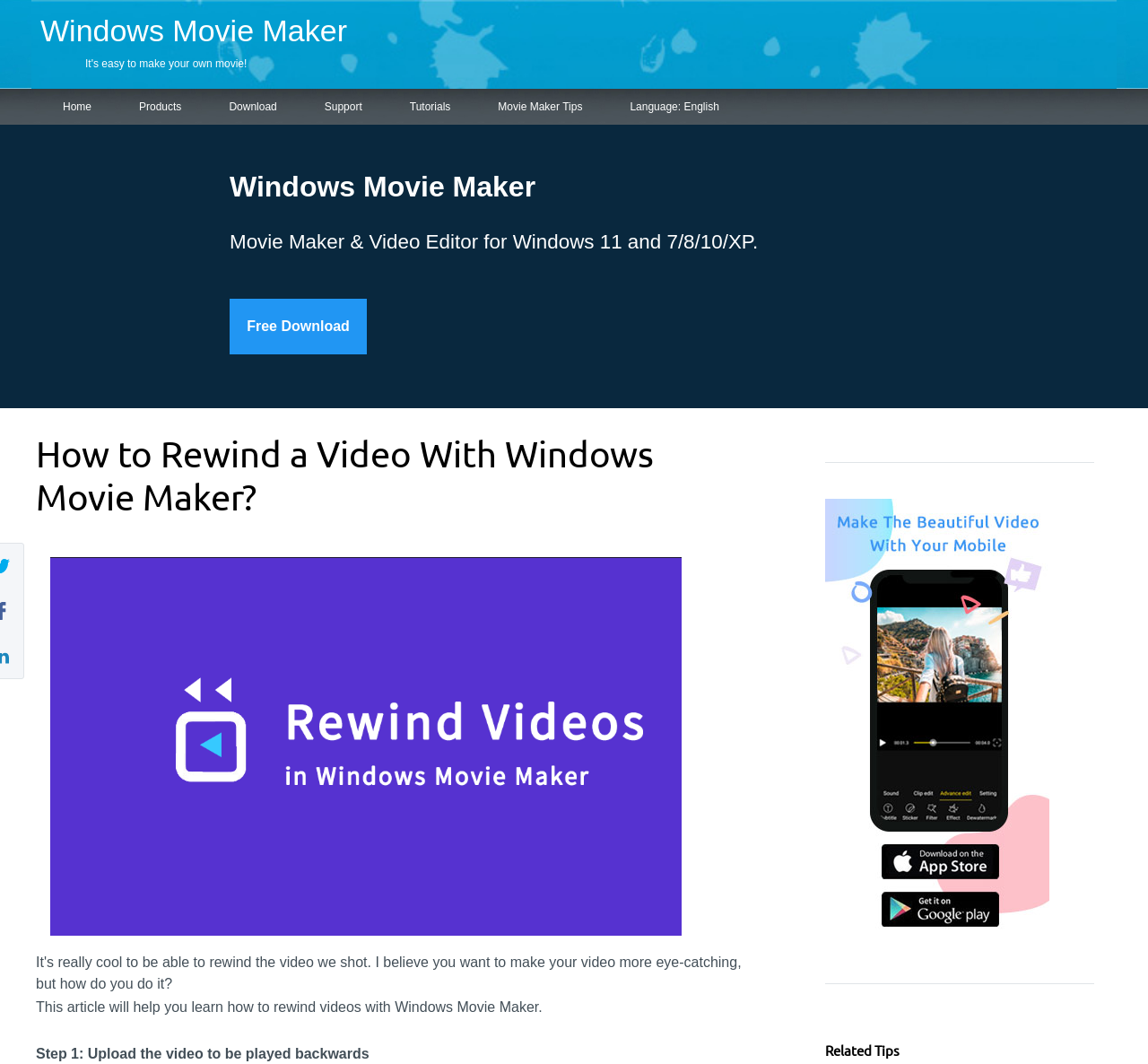Determine the bounding box for the UI element described here: "Download".

[0.18, 0.092, 0.261, 0.108]